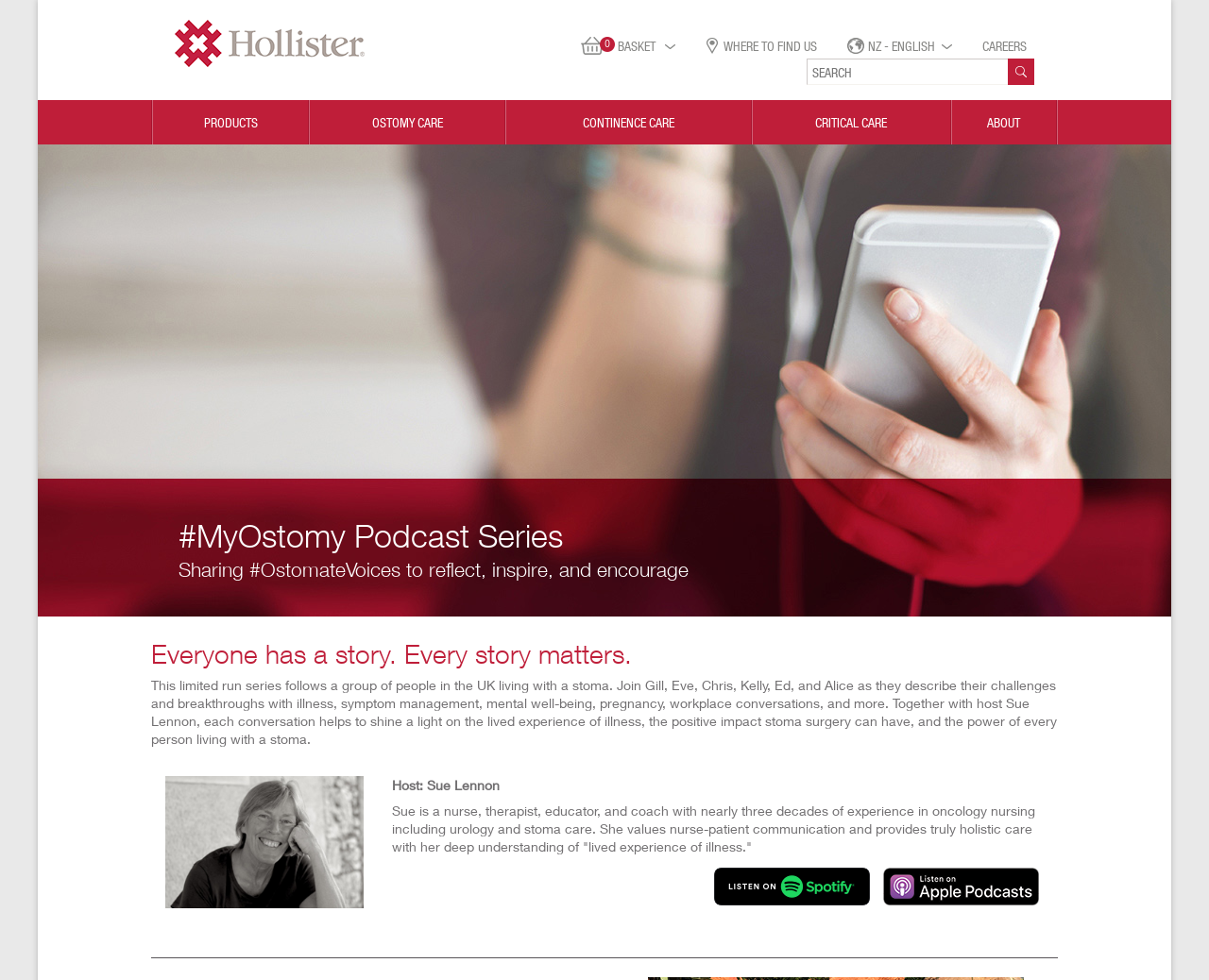Identify the bounding box for the given UI element using the description provided. Coordinates should be in the format (top-left x, top-left y, bottom-right x, bottom-right y) and must be between 0 and 1. Here is the description: WHERE TO FIND US

[0.578, 0.029, 0.681, 0.066]